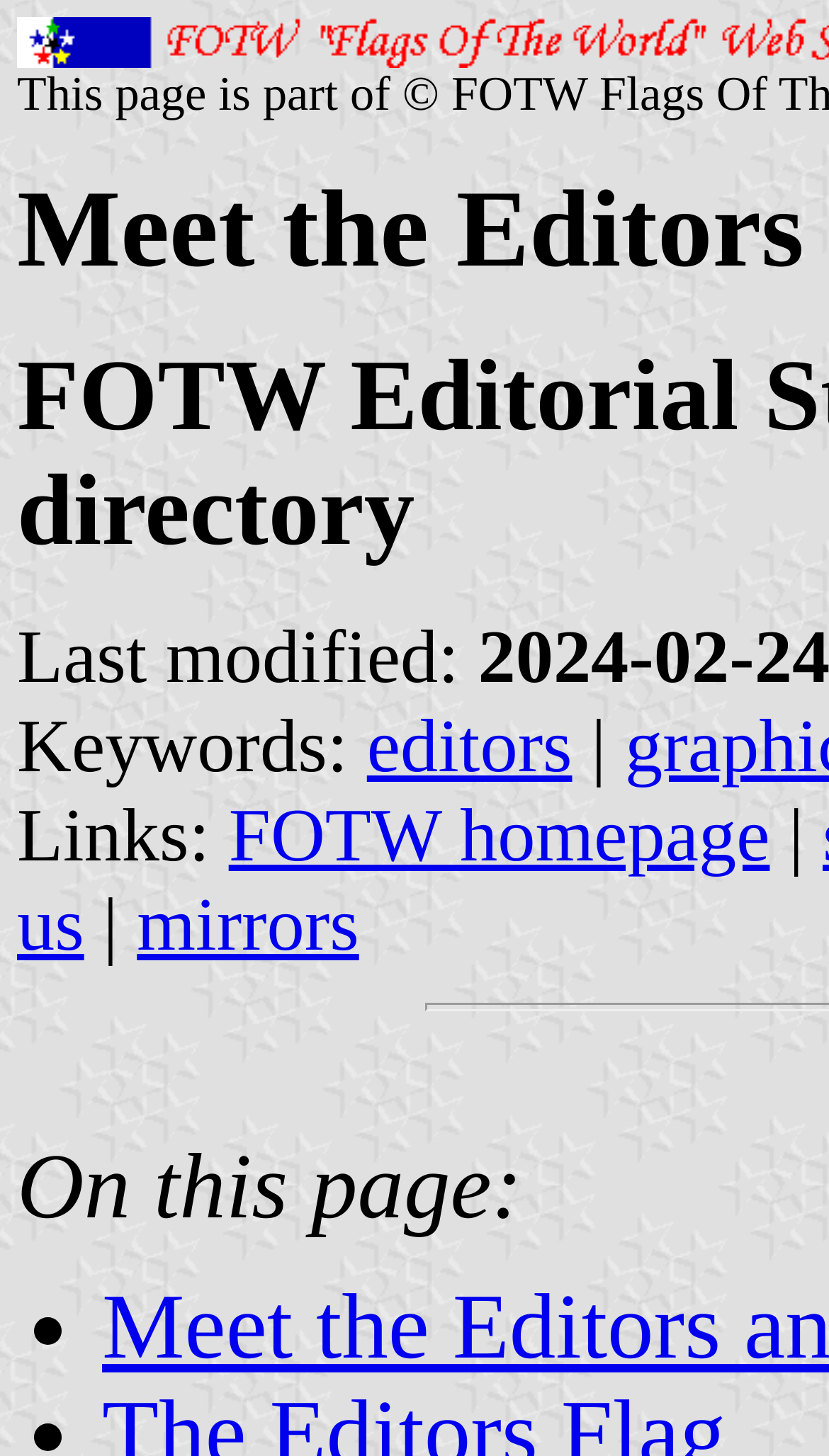Using the description: "editors", identify the bounding box of the corresponding UI element in the screenshot.

[0.443, 0.483, 0.69, 0.541]